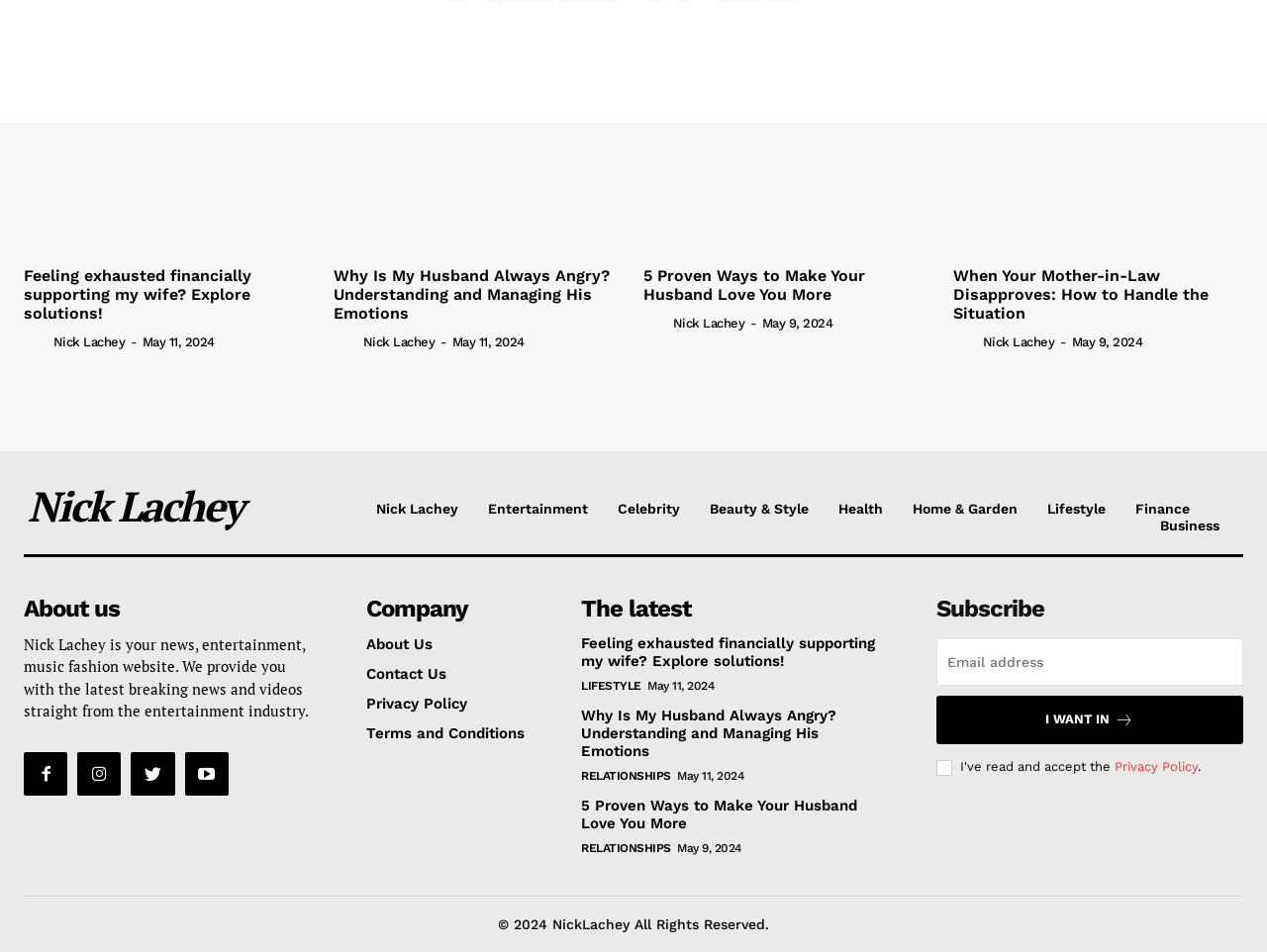How many articles are featured on the homepage?
Could you please answer the question thoroughly and with as much detail as possible?

I counted the number of article headings on the homepage, which are 'Feeling exhausted financially supporting my wife? Explore solutions!', 'Why Is My Husband Always Angry? Understanding and Managing His Emotions', '5 Proven Ways to Make Your Husband Love You More', and 'When Your Mother-in-Law Disapproves: How to Handle the Situation'. There are 5 article headings in total.